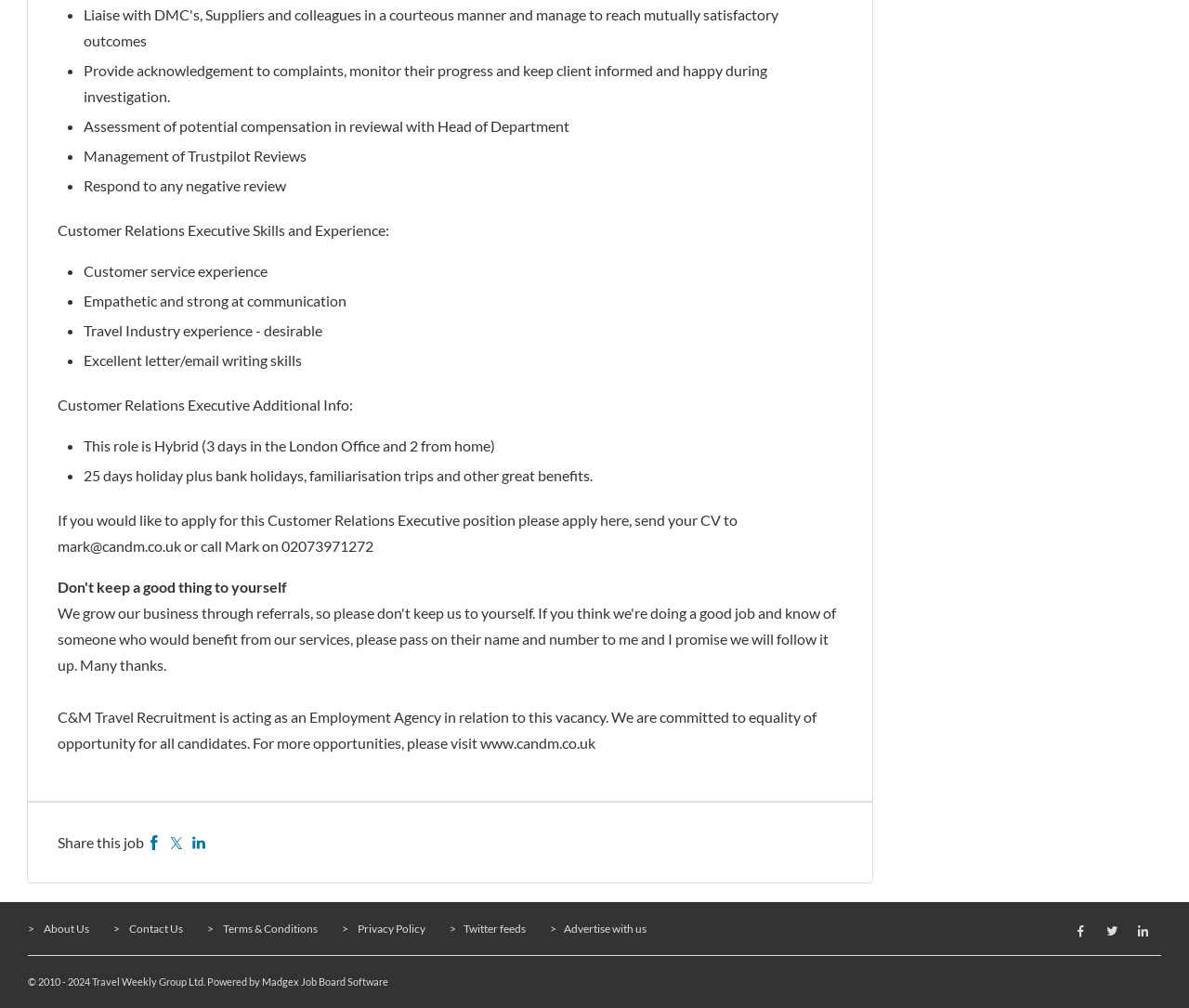Find the bounding box coordinates for the area that should be clicked to accomplish the instruction: "Check the Terms & Conditions".

[0.174, 0.915, 0.267, 0.928]